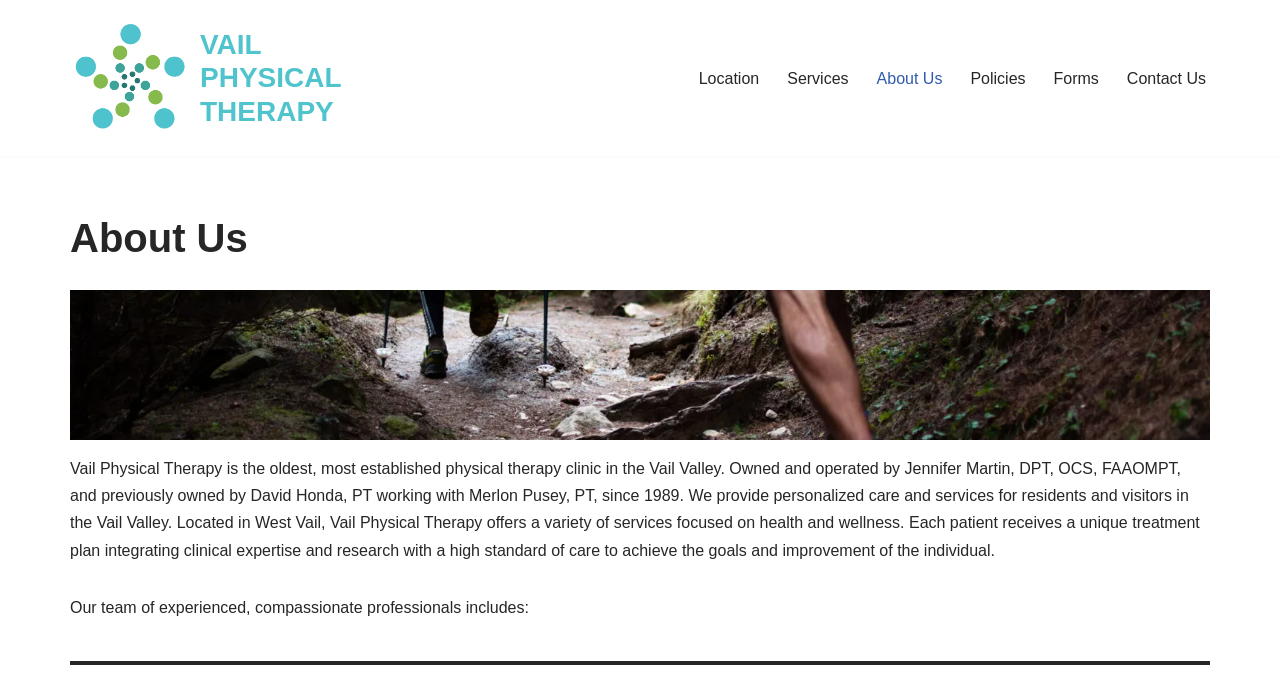Pinpoint the bounding box coordinates of the element you need to click to execute the following instruction: "view location". The bounding box should be represented by four float numbers between 0 and 1, in the format [left, top, right, bottom].

[0.546, 0.096, 0.593, 0.135]